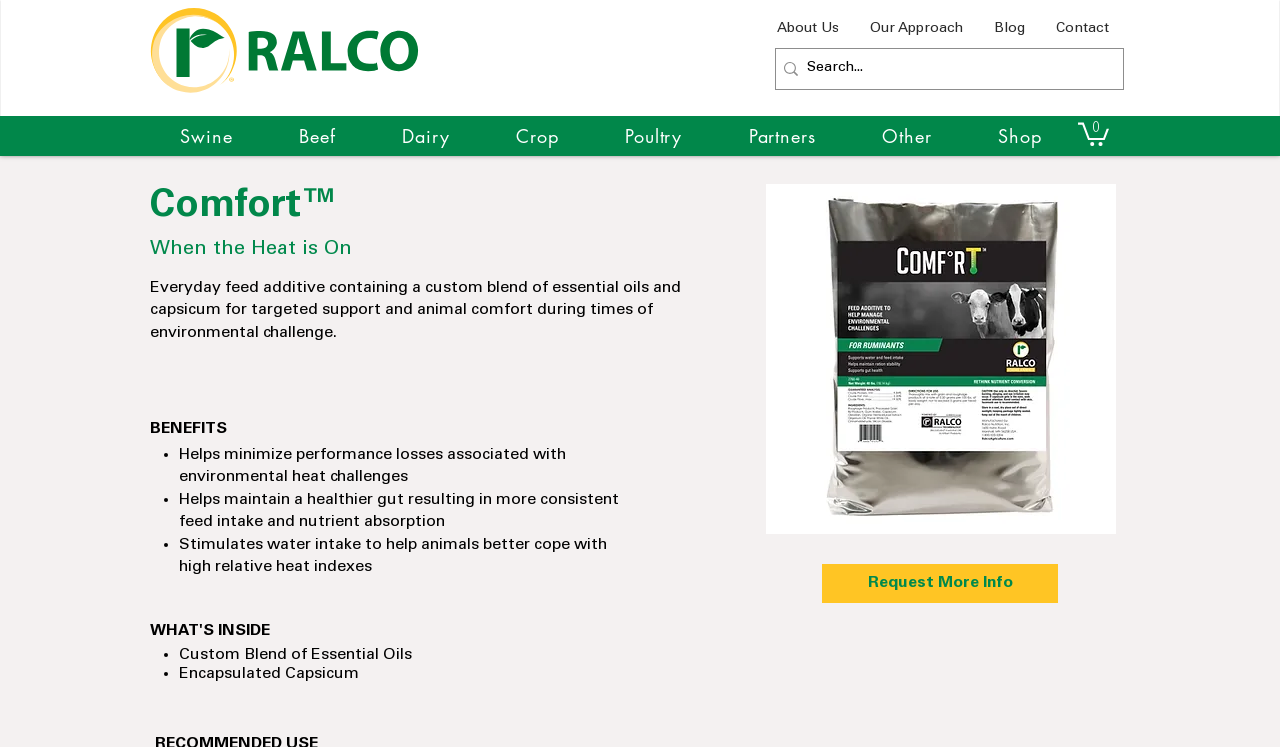Answer the question in a single word or phrase:
What is the purpose of the product?

Animal comfort